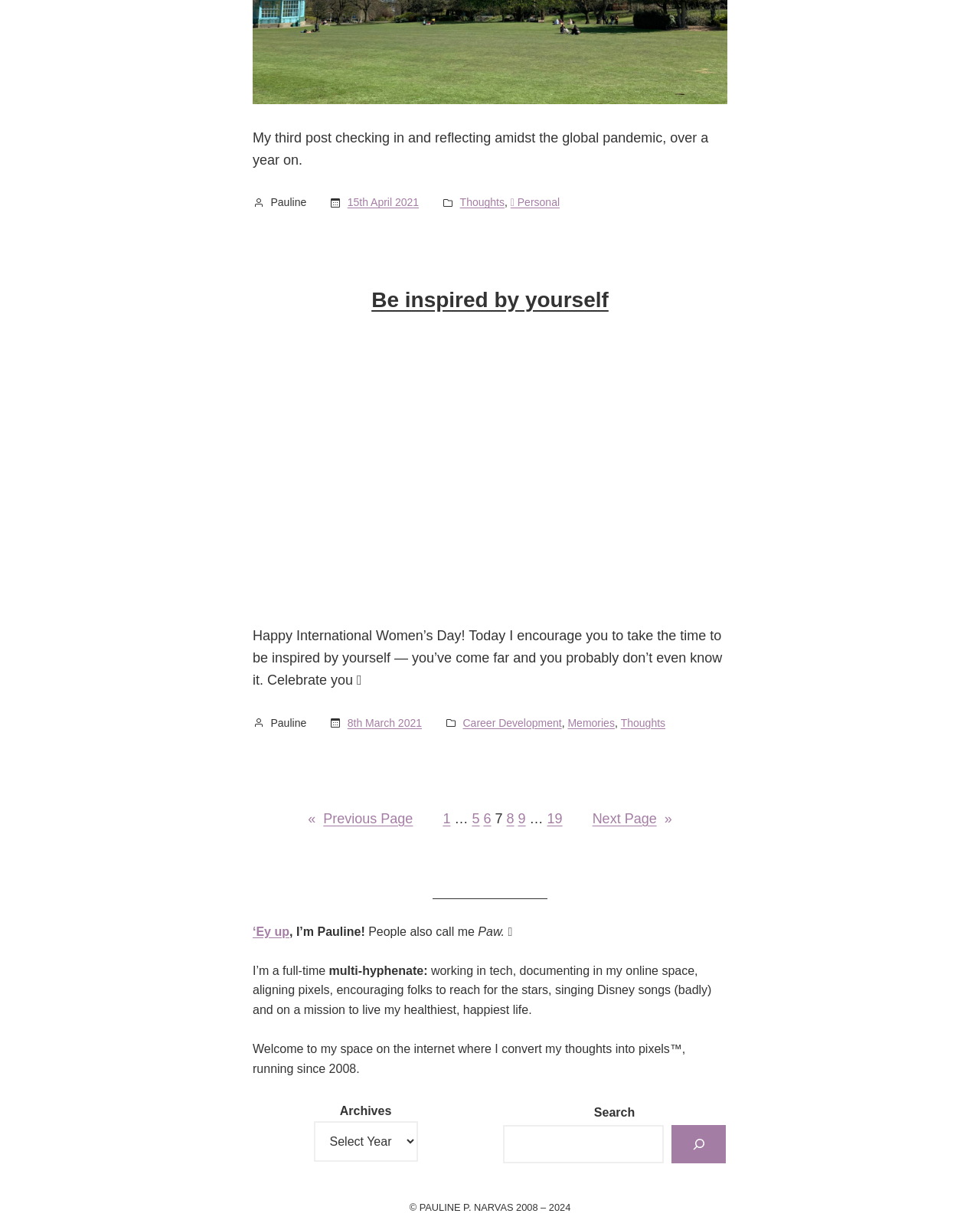Identify the bounding box coordinates of the element to click to follow this instruction: 'Click on the 'Next Page' link'. Ensure the coordinates are four float values between 0 and 1, provided as [left, top, right, bottom].

[0.604, 0.662, 0.686, 0.68]